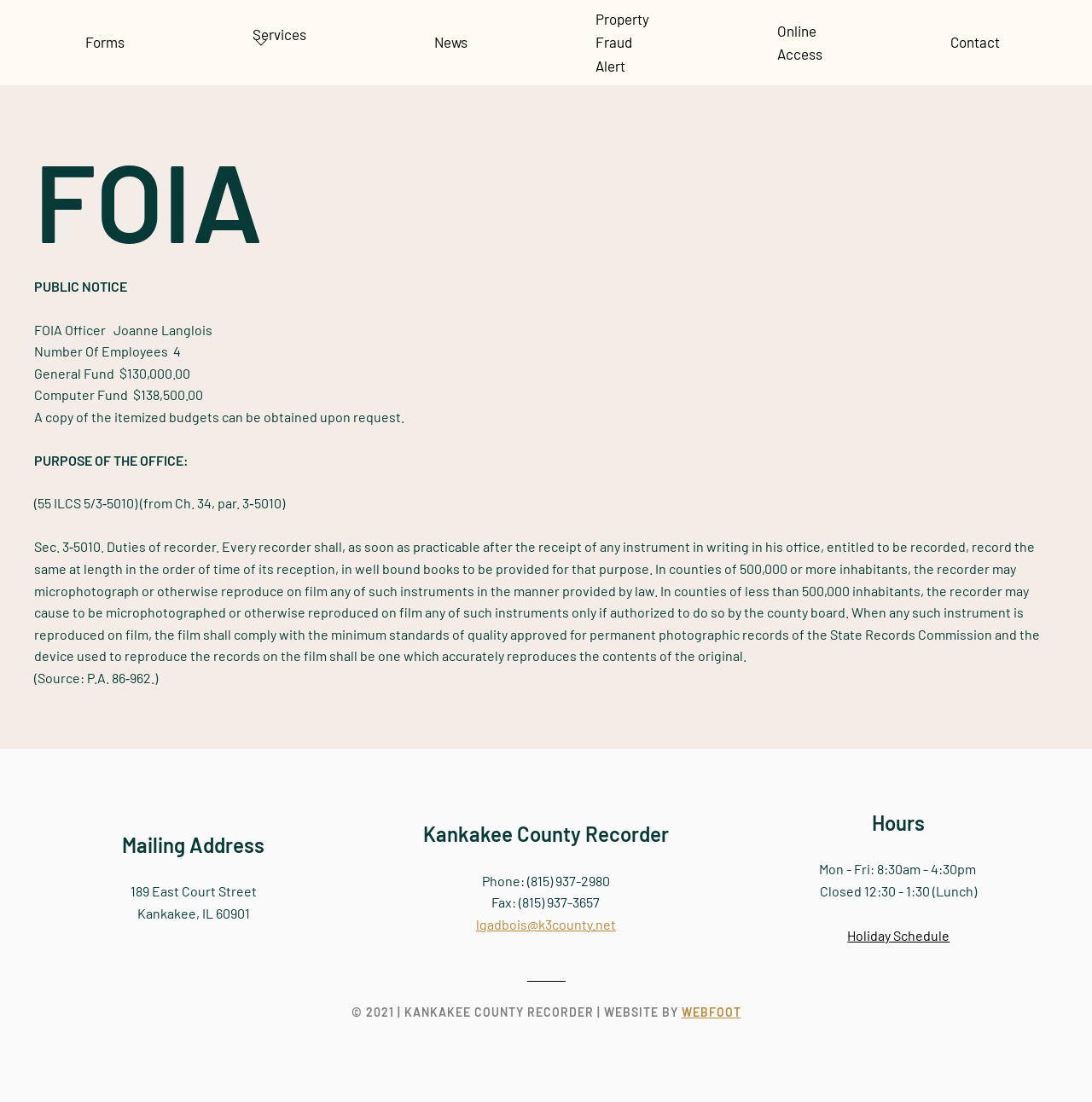What is the purpose of the office according to 55 ILCS 5/3‑5010?
Please provide a single word or phrase as the answer based on the screenshot.

To record instruments in writing